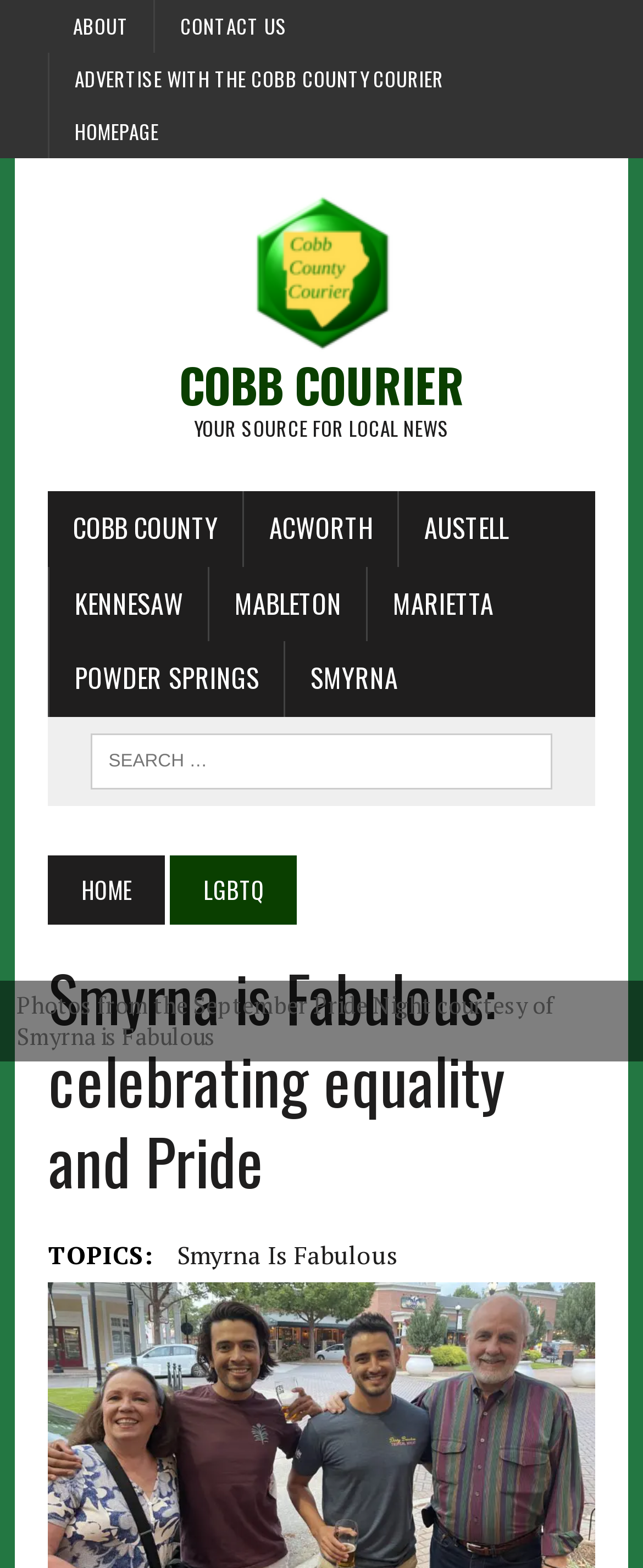Highlight the bounding box coordinates of the element you need to click to perform the following instruction: "search for something."

[0.141, 0.468, 0.859, 0.503]